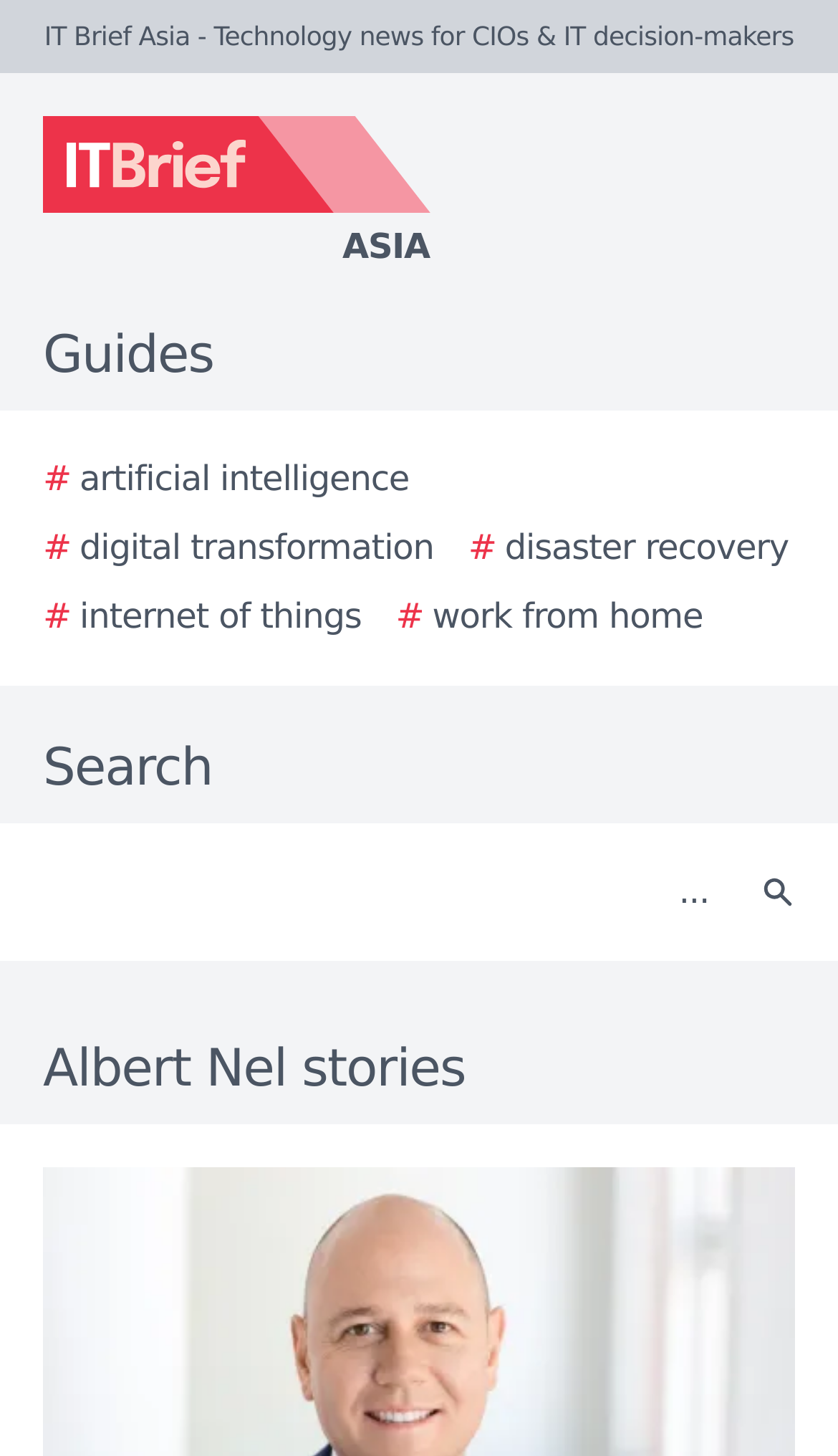Please determine the main heading text of this webpage.

Albert Nel stories